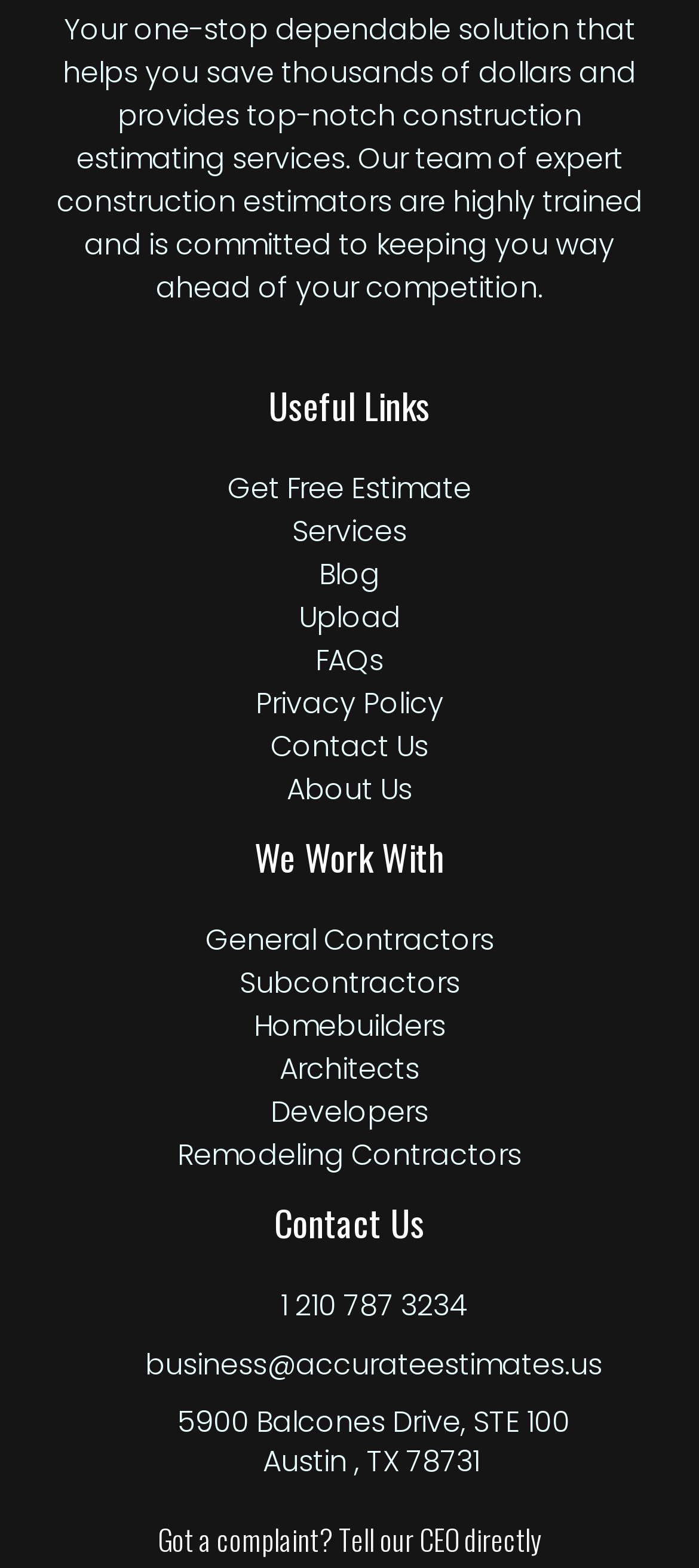Specify the bounding box coordinates (top-left x, top-left y, bottom-right x, bottom-right y) of the UI element in the screenshot that matches this description: Get Free Estimate

[0.326, 0.299, 0.674, 0.325]